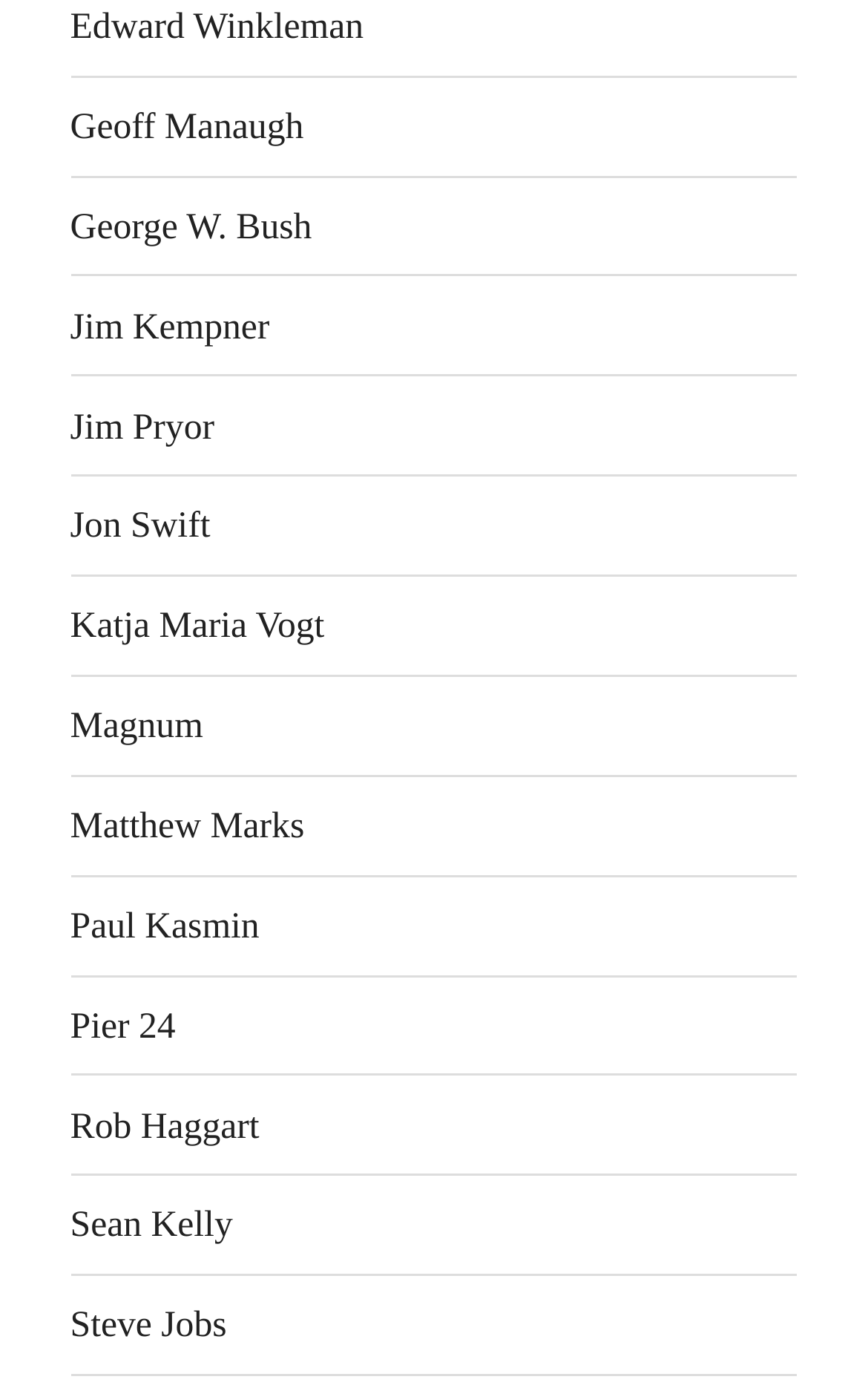Using the given element description, provide the bounding box coordinates (top-left x, top-left y, bottom-right x, bottom-right y) for the corresponding UI element in the screenshot: Katja Maria Vogt

[0.081, 0.434, 0.374, 0.465]